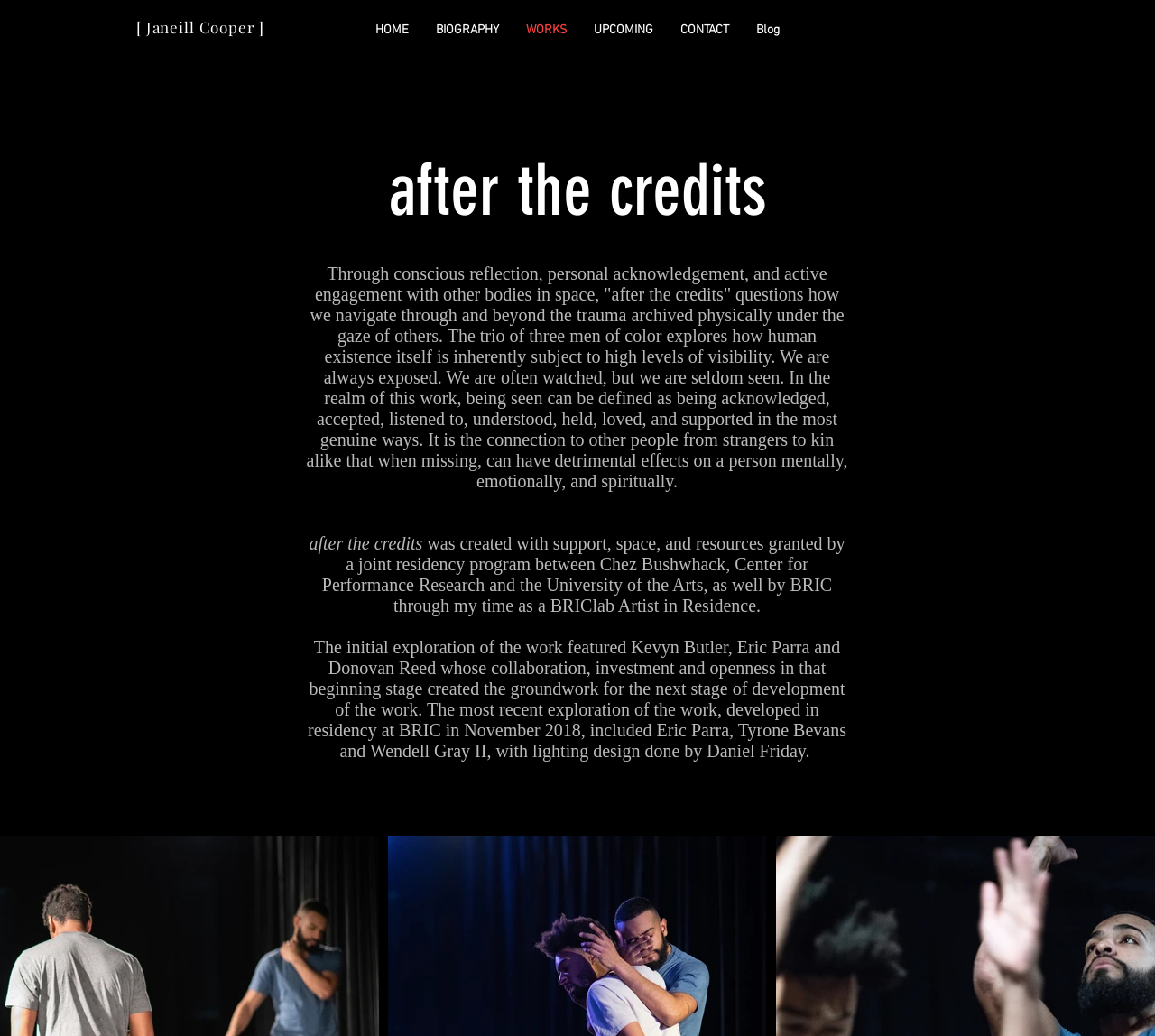Identify and extract the main heading from the webpage.

[ Janeill Cooper ]